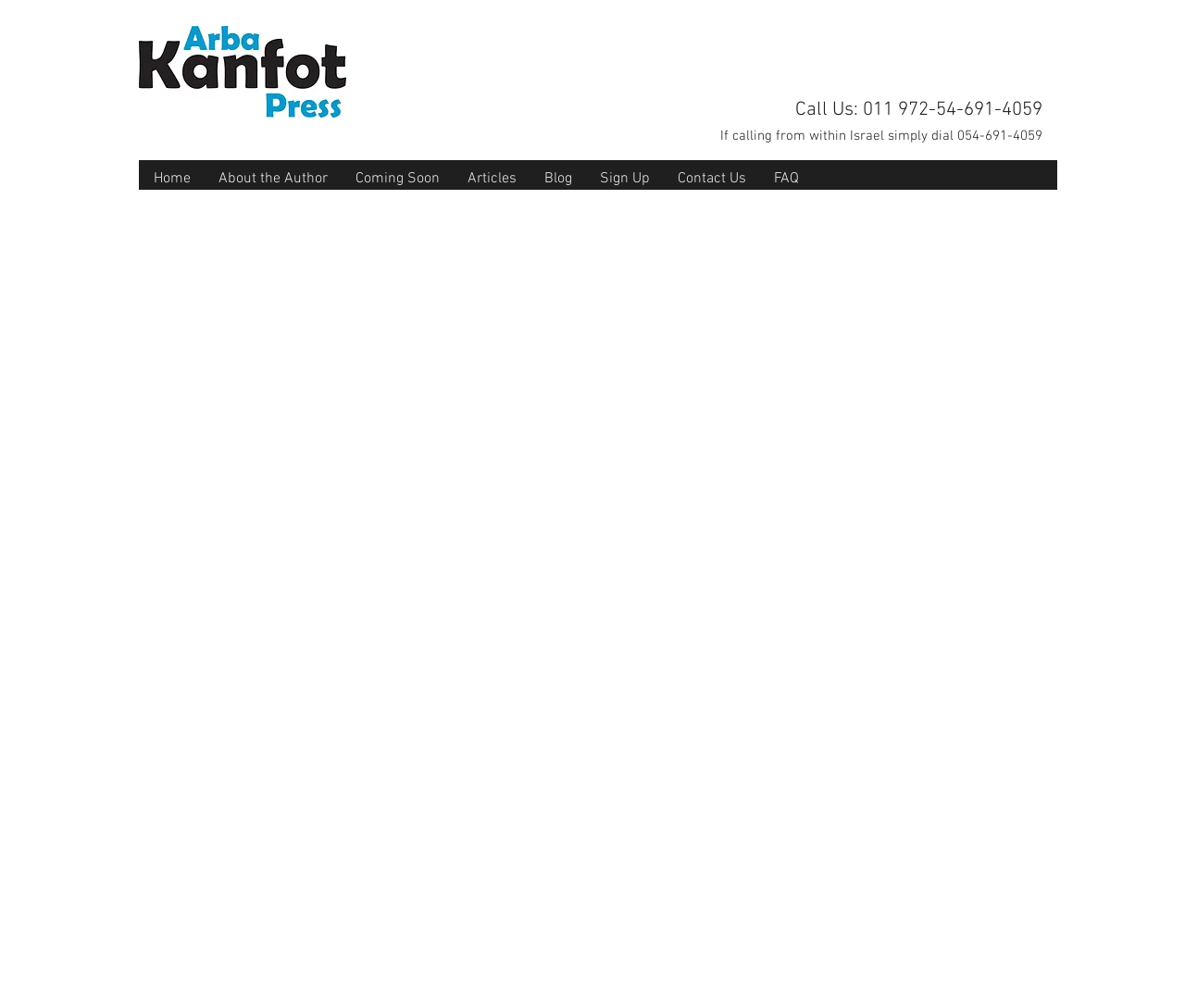Respond to the question below with a single word or phrase:
How many links are in the navigation menu?

9